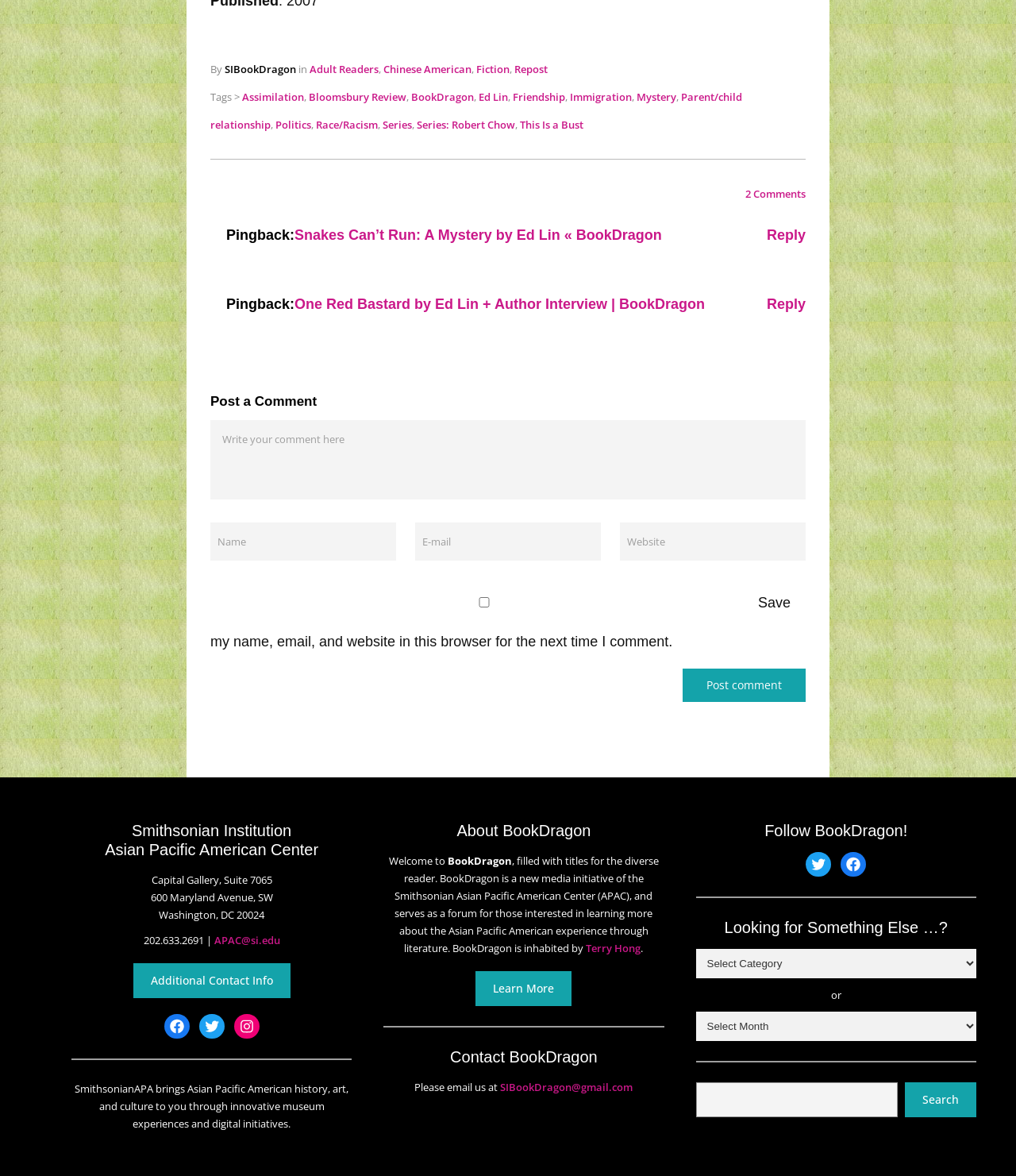Pinpoint the bounding box coordinates of the element you need to click to execute the following instruction: "Click on the 'Adult Readers' link". The bounding box should be represented by four float numbers between 0 and 1, in the format [left, top, right, bottom].

[0.305, 0.052, 0.373, 0.065]